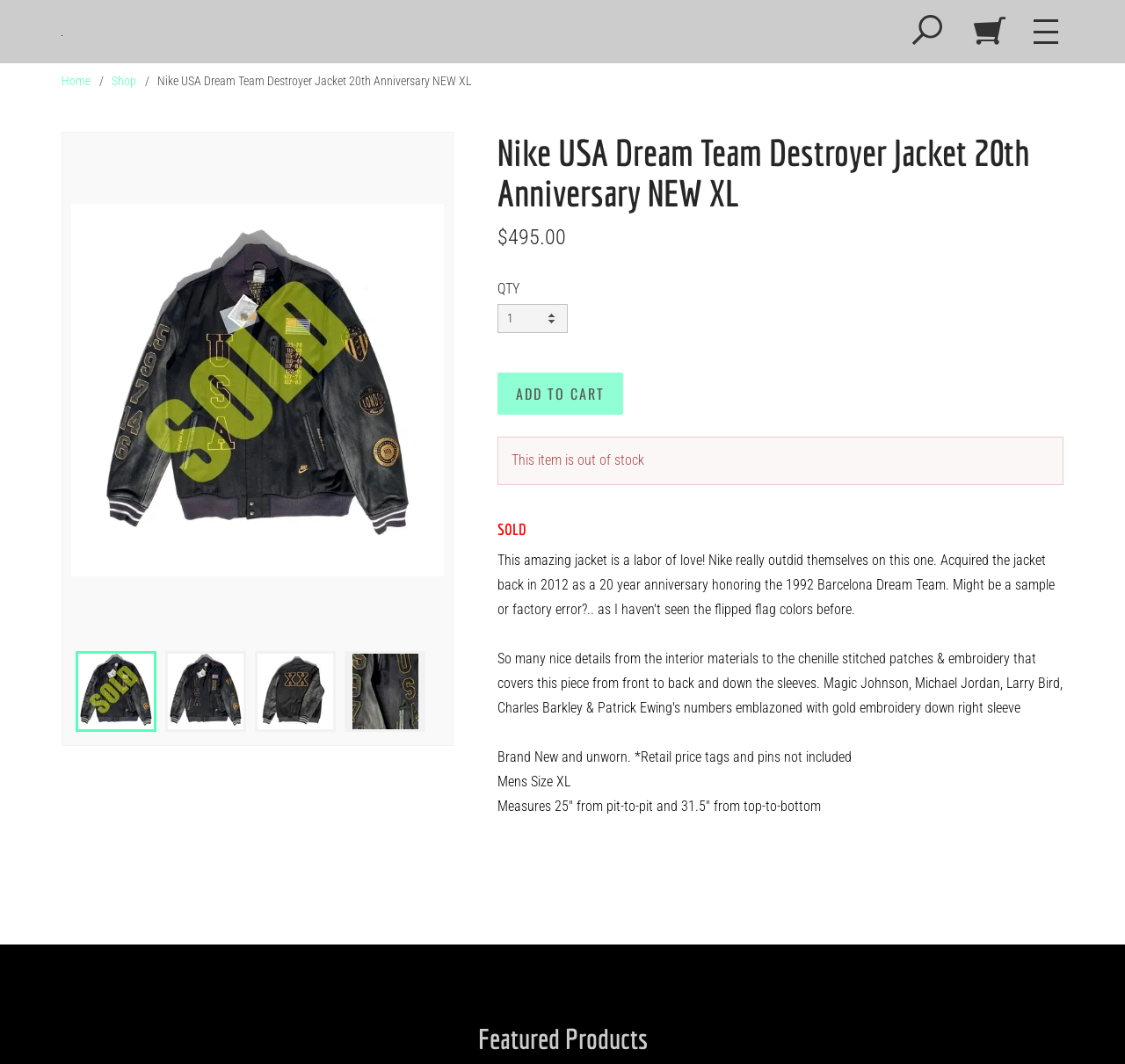Give the bounding box coordinates for the element described by: "Upcoming Events".

None